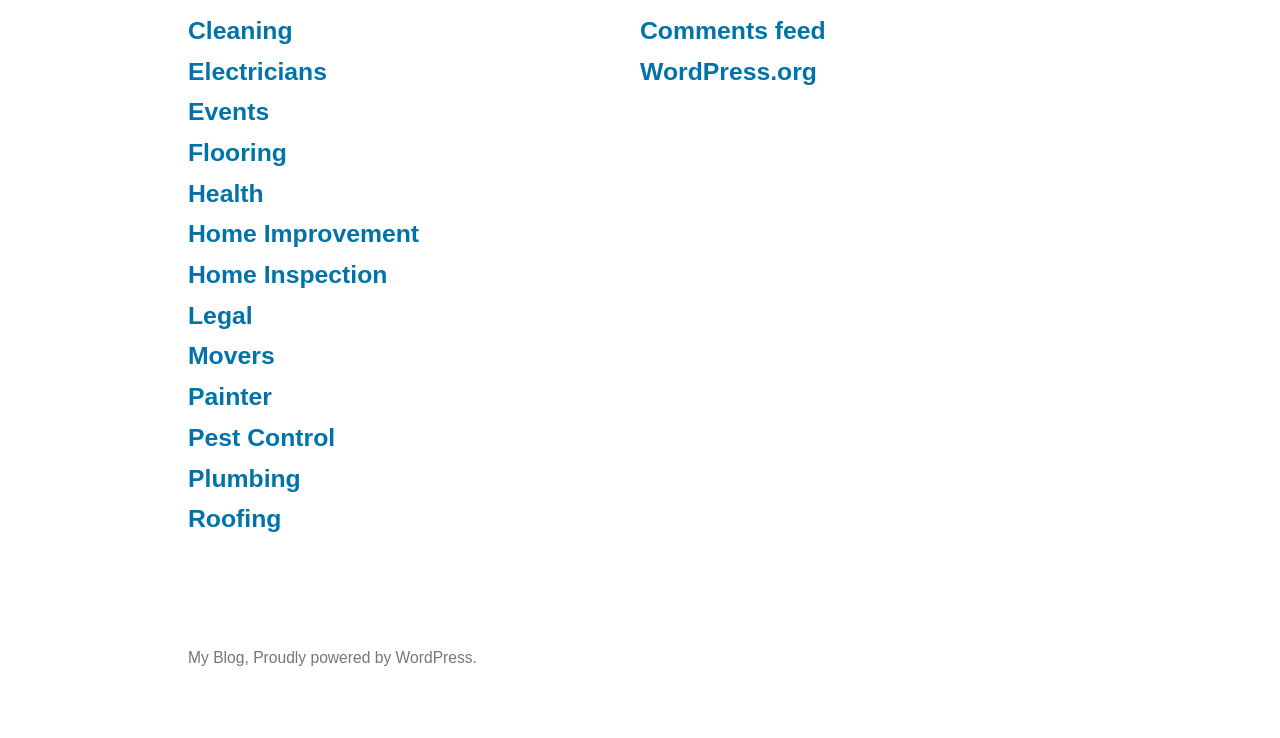Find the bounding box coordinates of the element you need to click on to perform this action: 'Click on the 'Cleaning' link'. The coordinates should be represented by four float values between 0 and 1, in the format [left, top, right, bottom].

[0.147, 0.023, 0.229, 0.06]